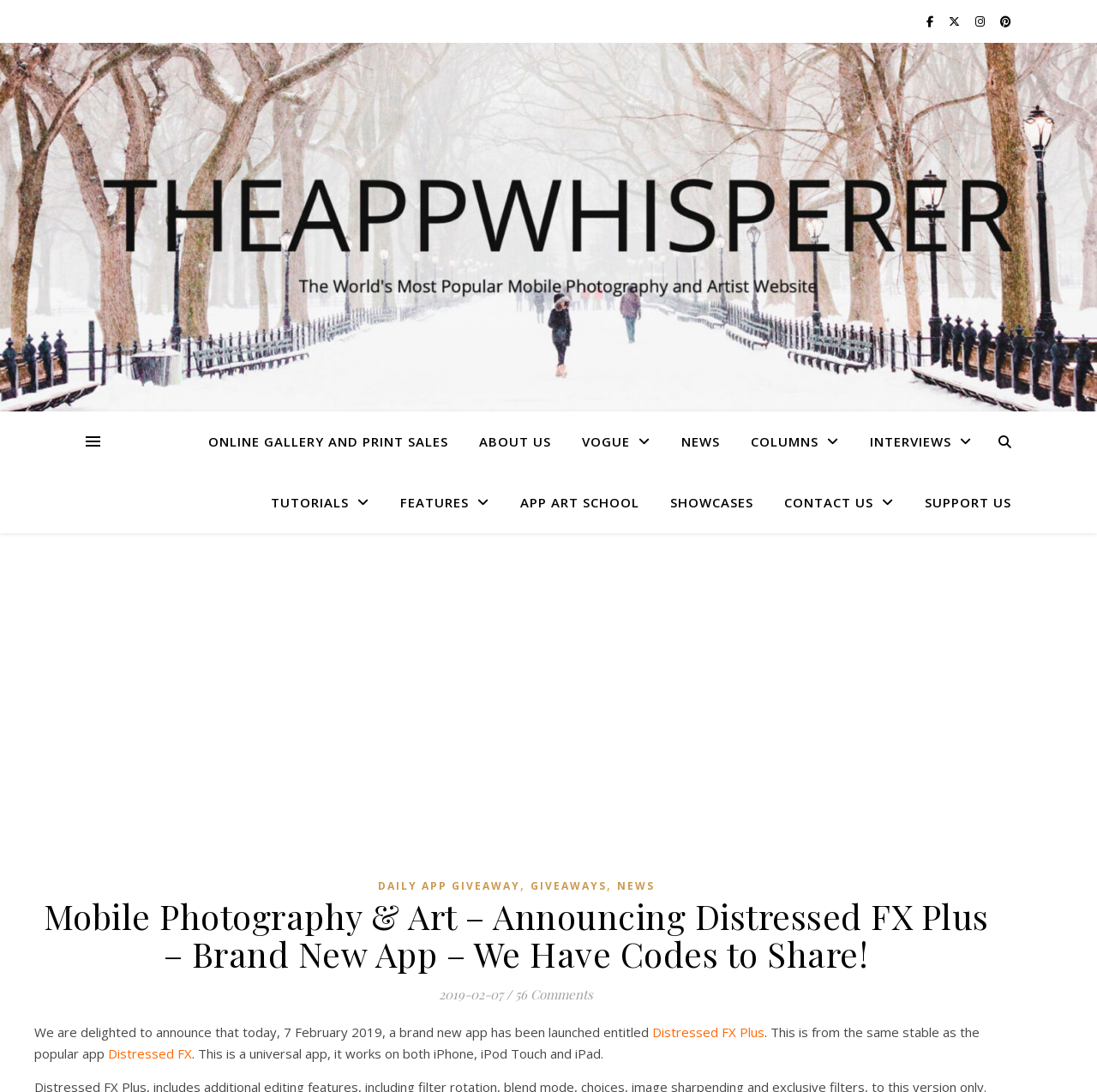Provide the bounding box coordinates for the UI element that is described by this text: "Daily App Giveaway". The coordinates should be in the form of four float numbers between 0 and 1: [left, top, right, bottom].

[0.344, 0.802, 0.474, 0.822]